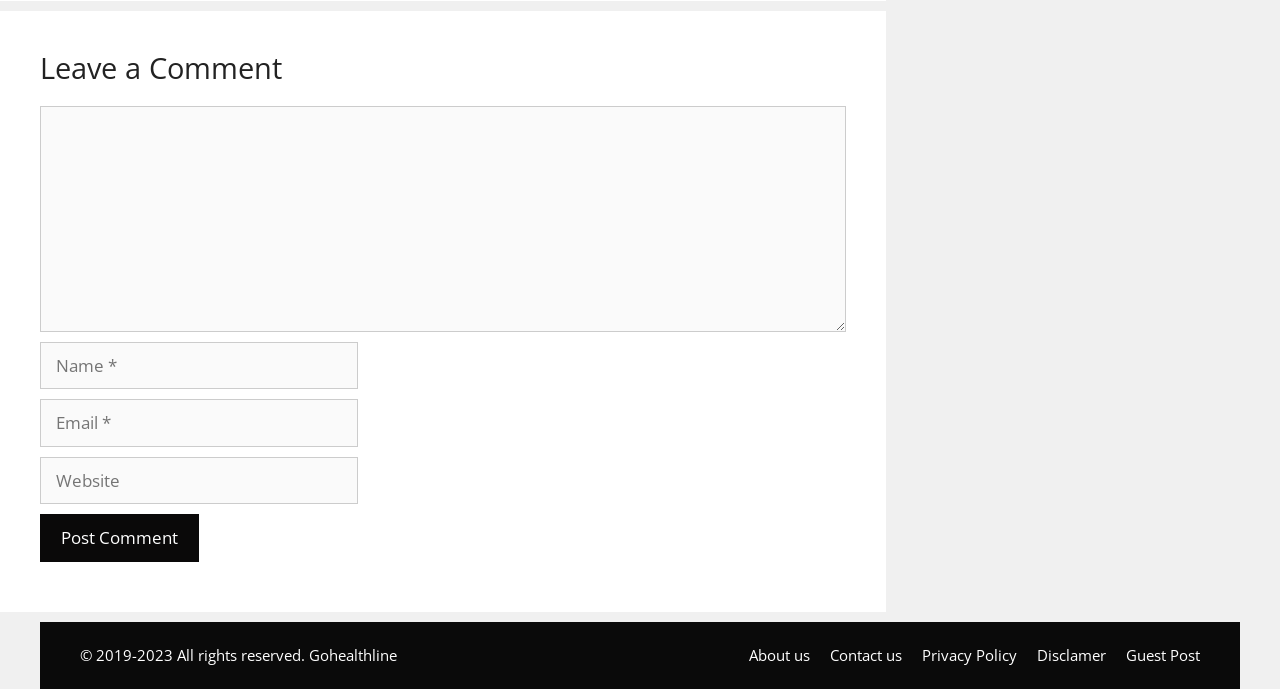Determine the bounding box coordinates for the clickable element required to fulfill the instruction: "leave a comment". Provide the coordinates as four float numbers between 0 and 1, i.e., [left, top, right, bottom].

[0.031, 0.074, 0.661, 0.124]